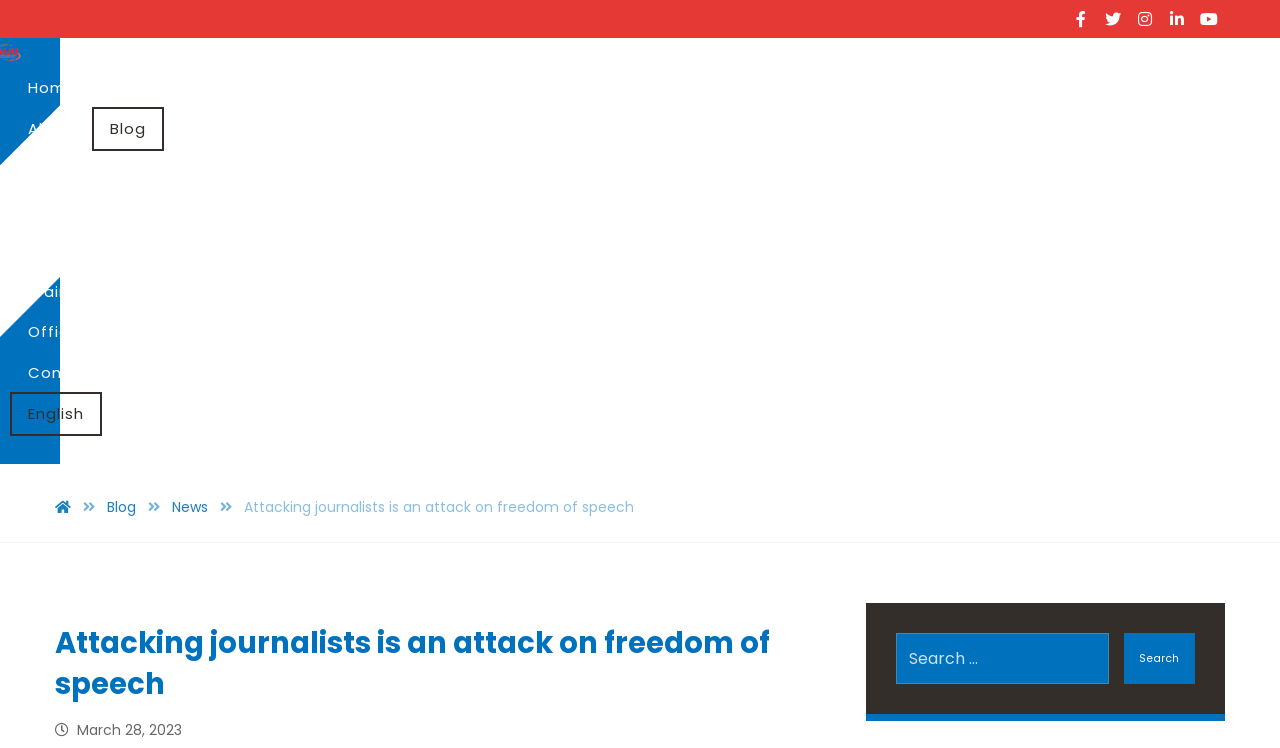Please analyze the image and give a detailed answer to the question:
Is there a search function available?

I looked at the top-right corner of the webpage and found a search box and a search button, which indicates that there is a search function available on the webpage.